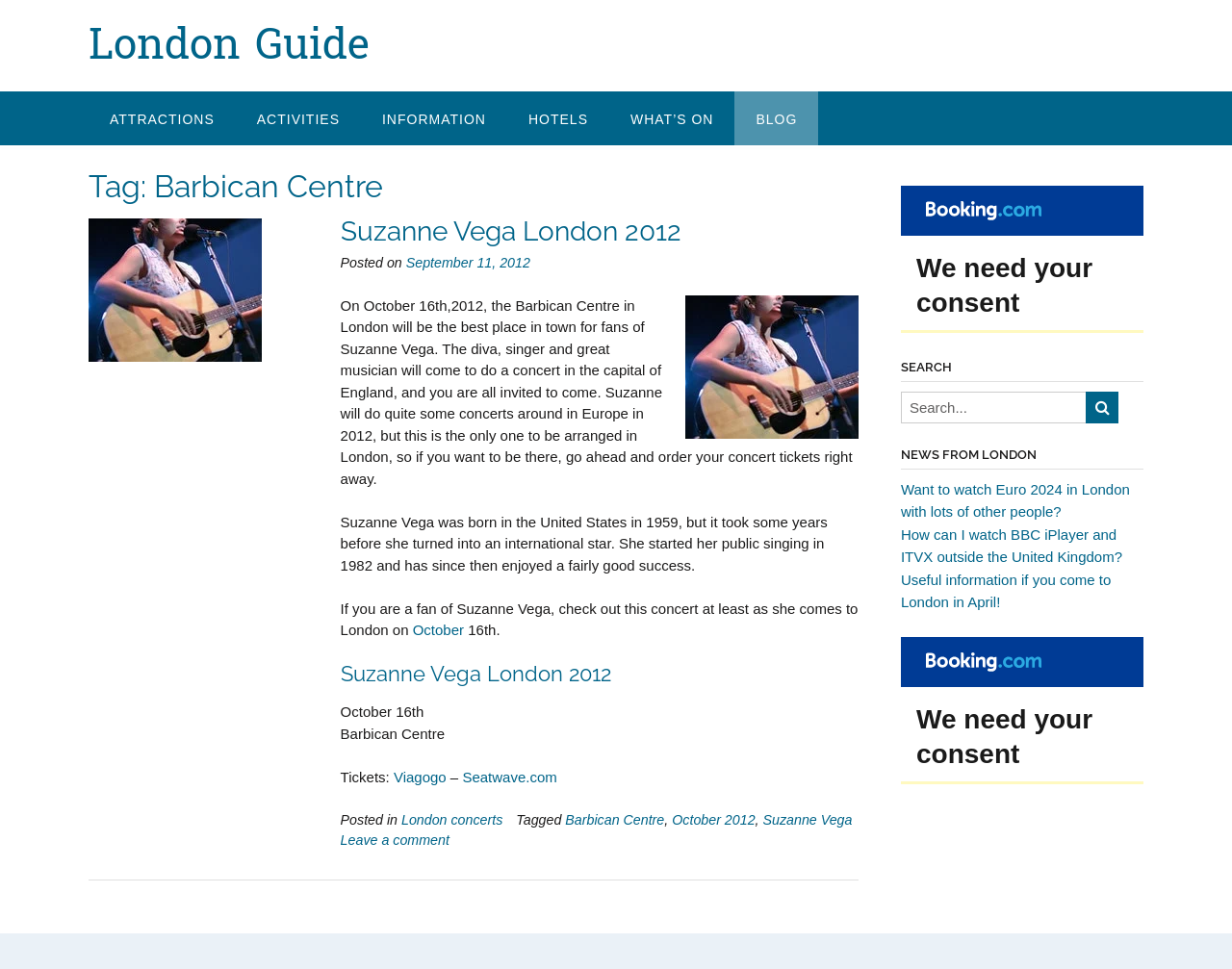Please identify the bounding box coordinates of the clickable element to fulfill the following instruction: "Read about Suzanne Vega's concert in London". The coordinates should be four float numbers between 0 and 1, i.e., [left, top, right, bottom].

[0.276, 0.226, 0.697, 0.253]